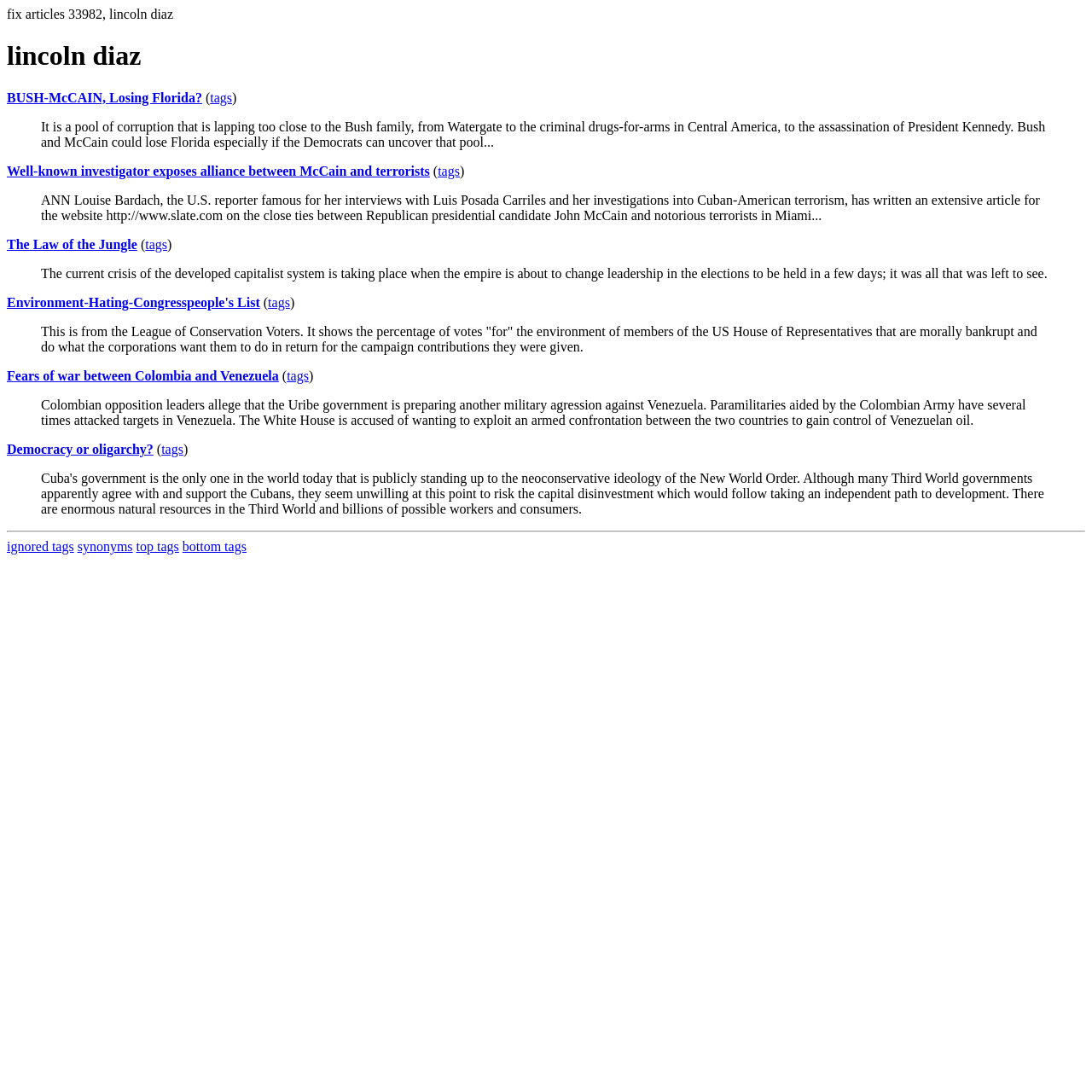Give a one-word or one-phrase response to the question: 
What is the orientation of the separator element on the webpage?

horizontal